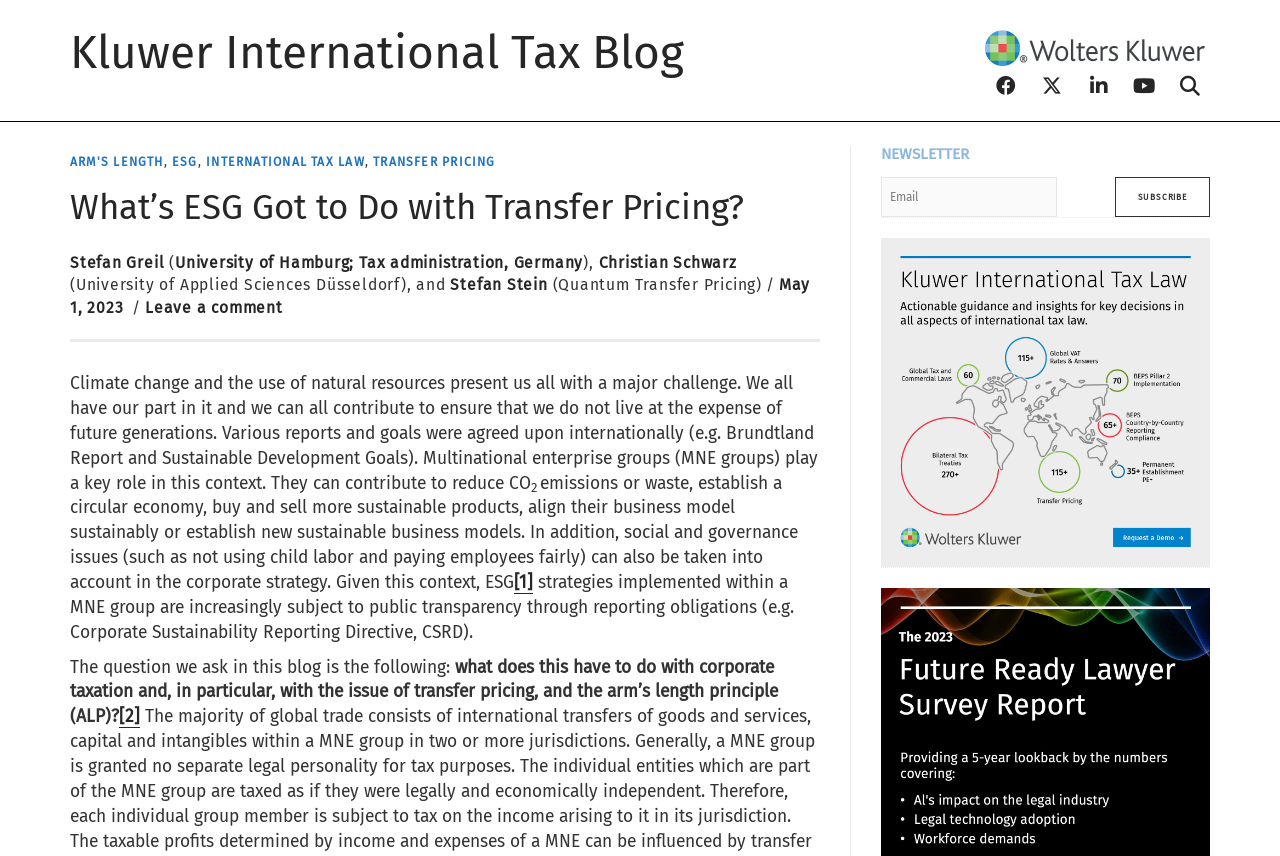Determine the bounding box for the UI element that matches this description: "Kluwer International Tax Blog".

[0.055, 0.029, 0.534, 0.093]